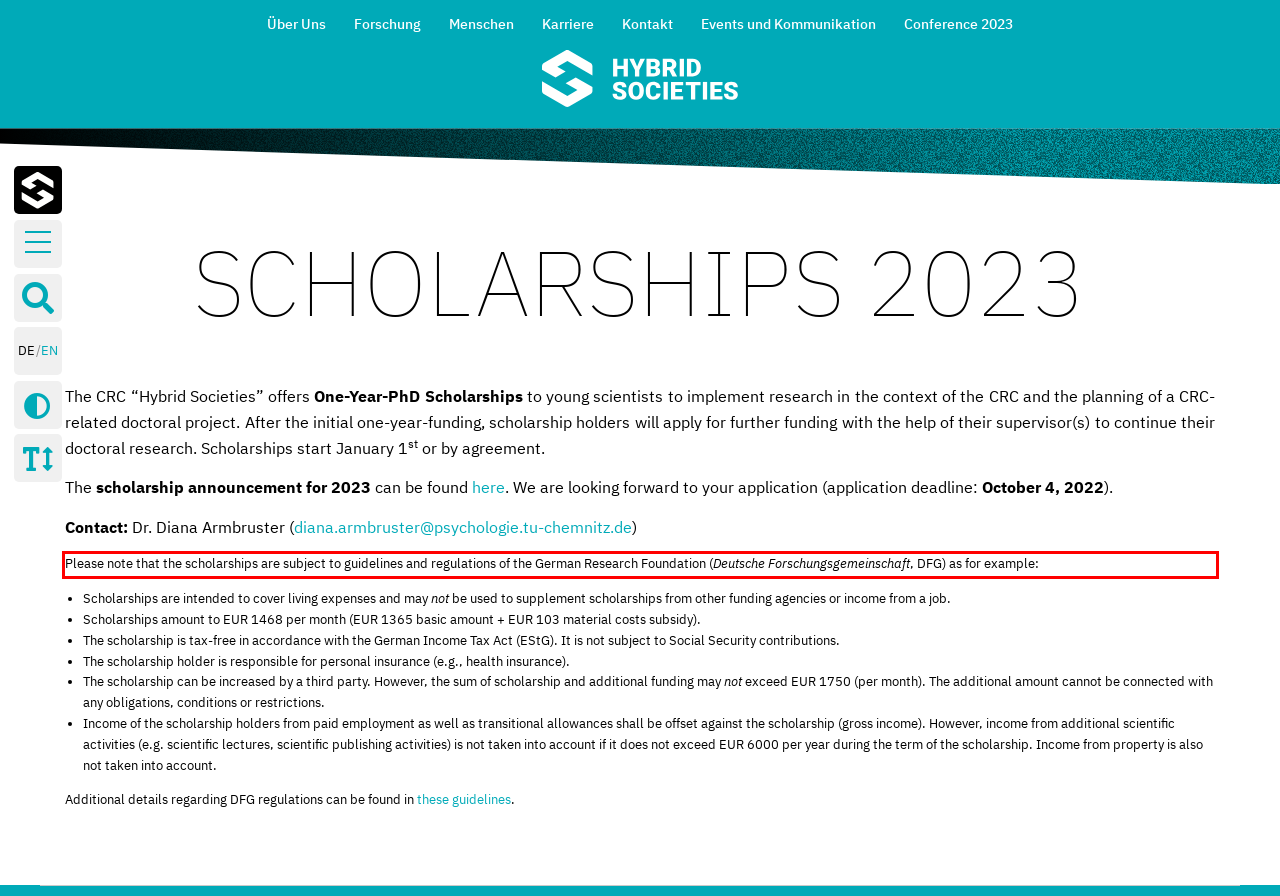Examine the webpage screenshot and use OCR to recognize and output the text within the red bounding box.

Please note that the scholarships are subject to guidelines and regulations of the German Research Foundation (Deutsche Forschungsgemeinschaft, DFG) as for example: